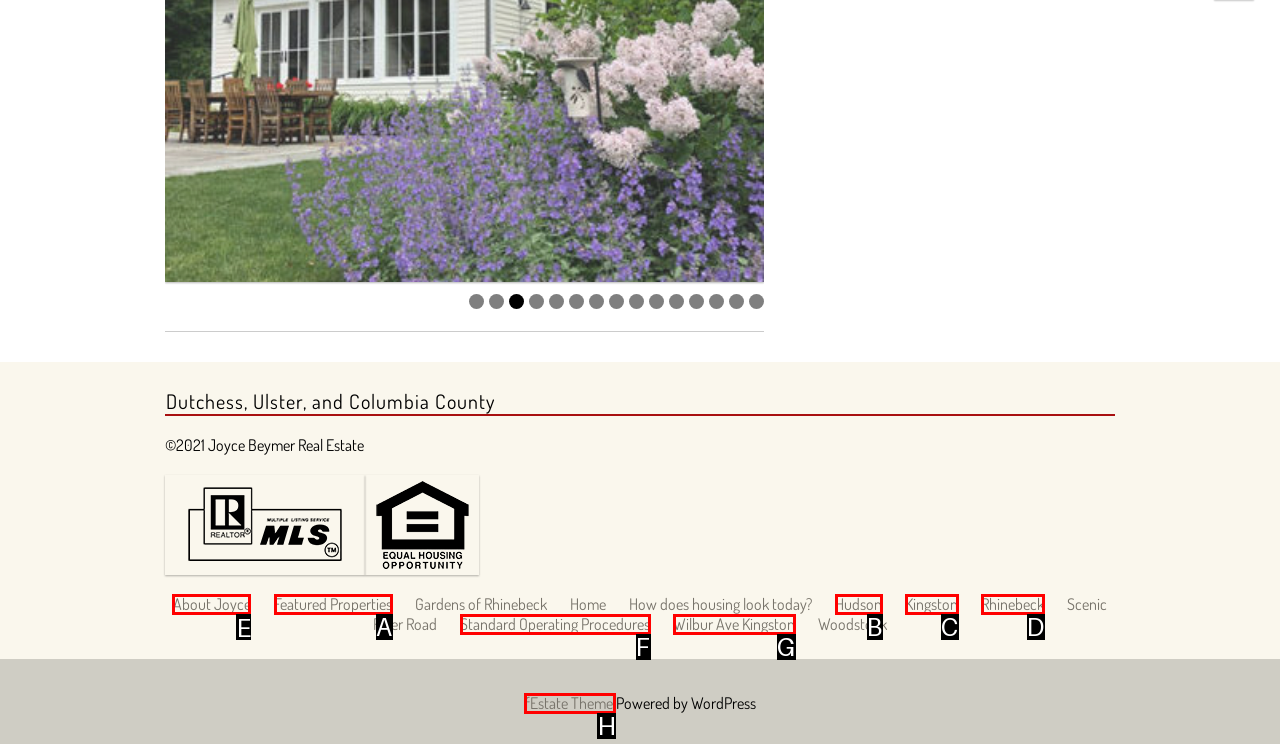Given the task: Click on the link to learn about Joyce Beymer, point out the letter of the appropriate UI element from the marked options in the screenshot.

E